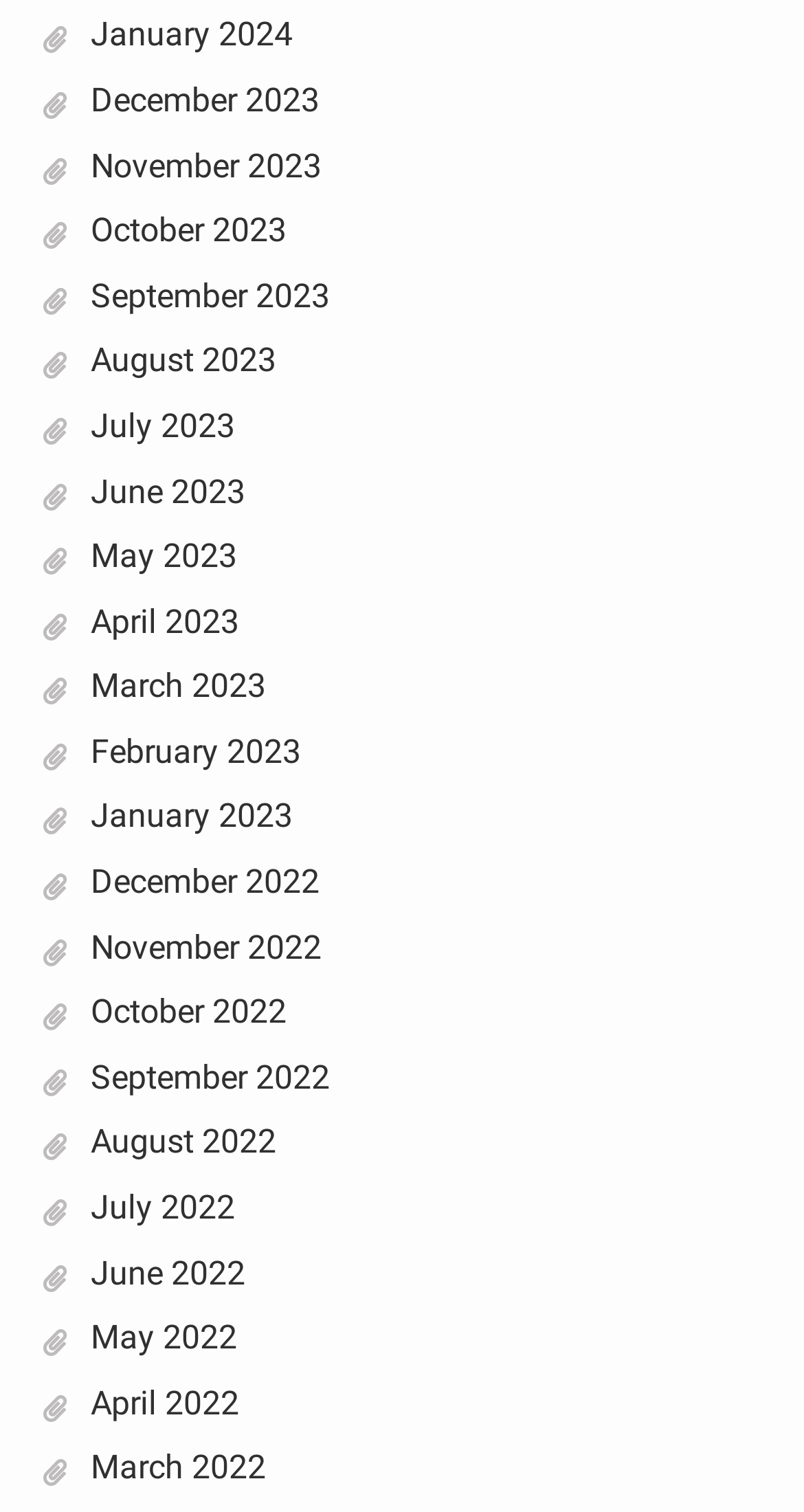Determine the bounding box coordinates of the region that needs to be clicked to achieve the task: "browse November 2023".

[0.112, 0.096, 0.4, 0.122]